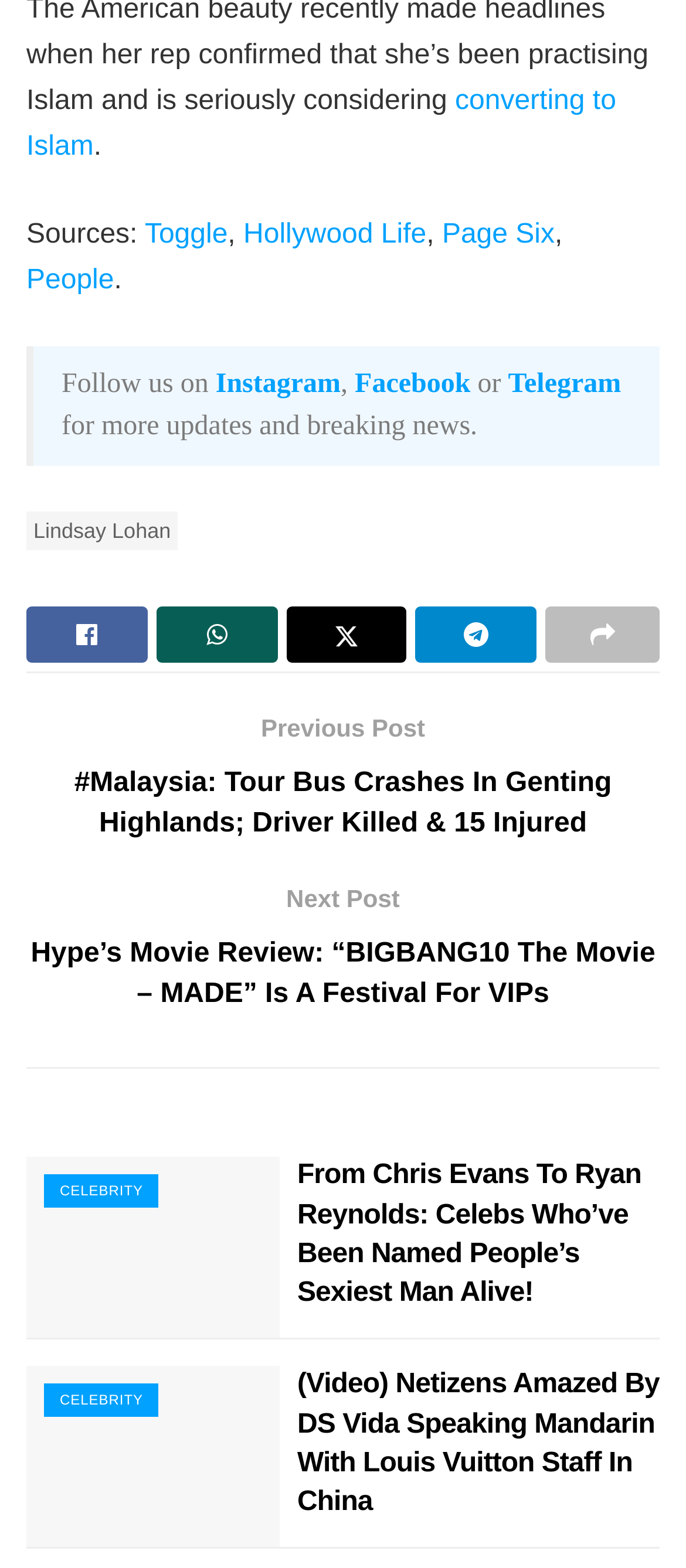How many social media links are available?
From the image, provide a succinct answer in one word or a short phrase.

4